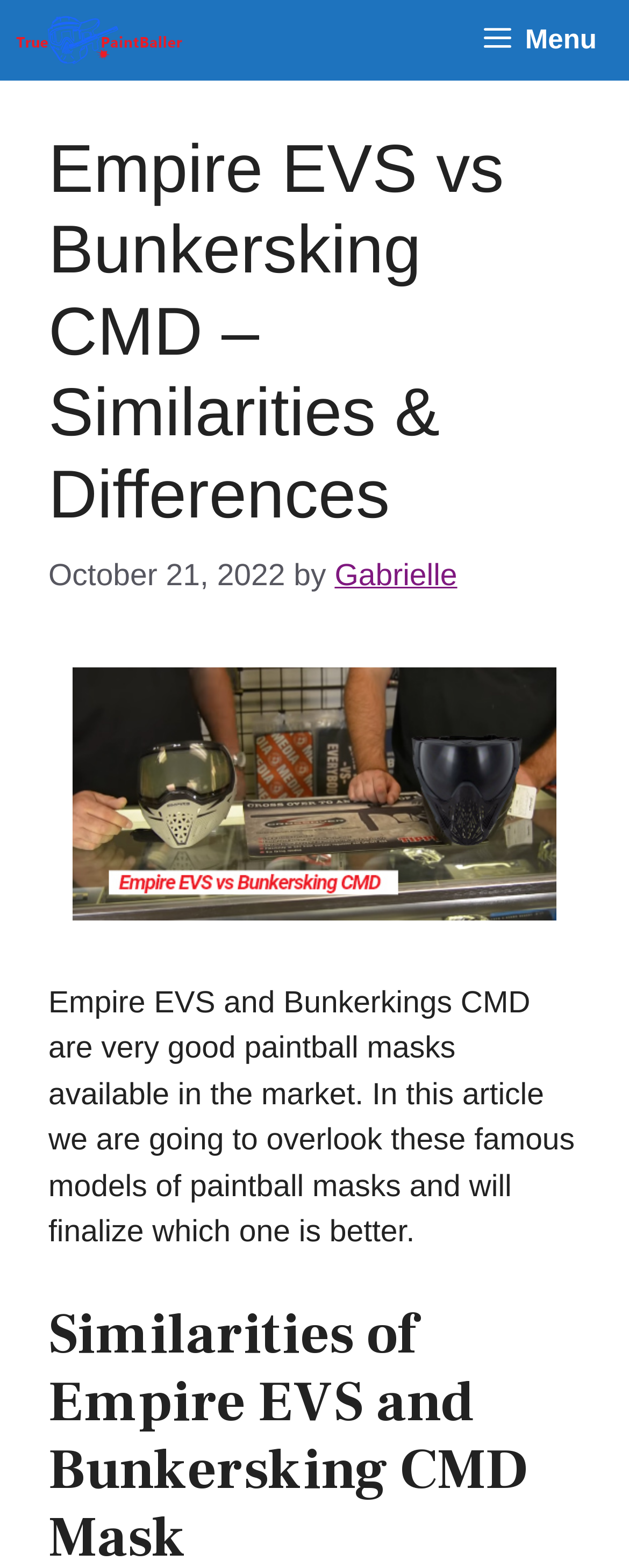Answer the question briefly using a single word or phrase: 
What type of content is the article about?

Paintball masks